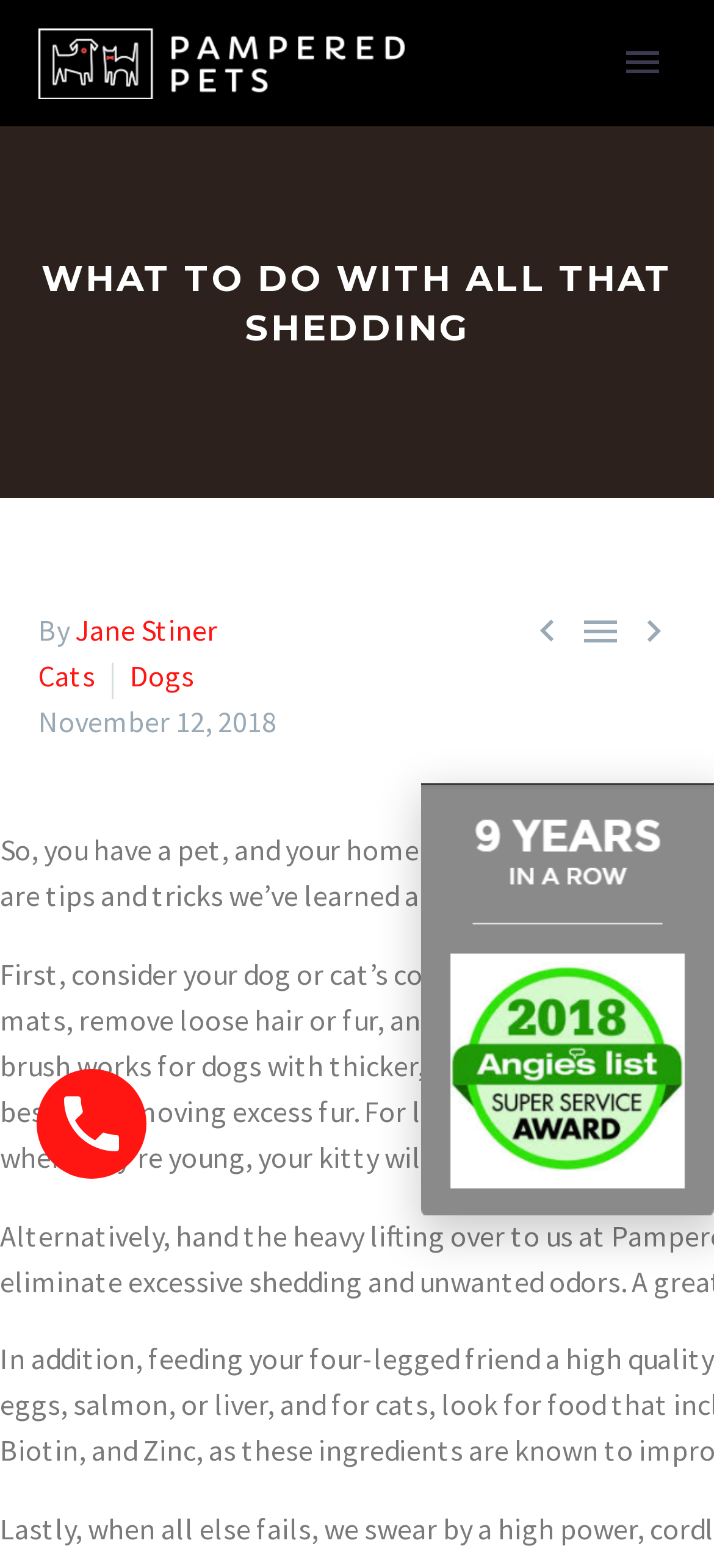Please extract the primary headline from the webpage.

WHAT TO DO WITH ALL THAT SHEDDING